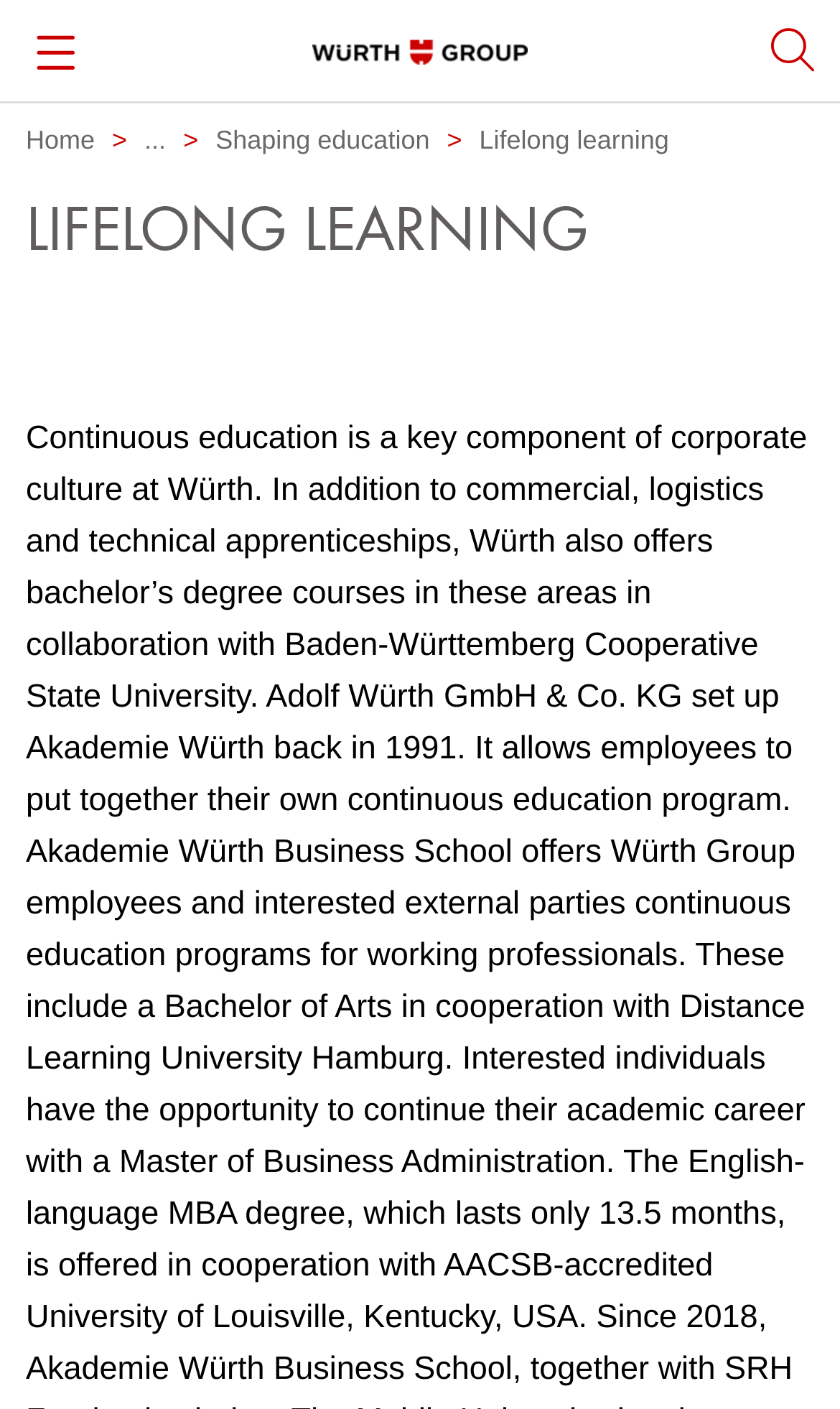Offer a detailed explanation of the webpage layout and contents.

The webpage is about Lifelong Learning and the Würth Group. At the top left corner, there is a small icon and a link to the Würth Logo. On the top right corner, there is another icon. Below the icons, there are several links arranged vertically, including "leading", "innovating", "loving", "sharing", "having fun", and "working". 

To the right of these links, there are more links, including "Report of the Advisory Board", "Report of the Central Managing Board", and others. These links are grouped into sections, with some sections having a "back" button at the top. The sections include "Experiencing art and culture", "Sharing commitment", "Shaping education", and others. 

In the middle of the page, there are three links: "Home", "Shaping education", and "Lifelong learning". The "Lifelong learning" link has a heading "LIFELONG LEARNING" below it, which spans almost the entire width of the page. 

At the bottom of the page, there are more links, including "Deutsch" and "English", which suggest that the webpage is available in multiple languages.